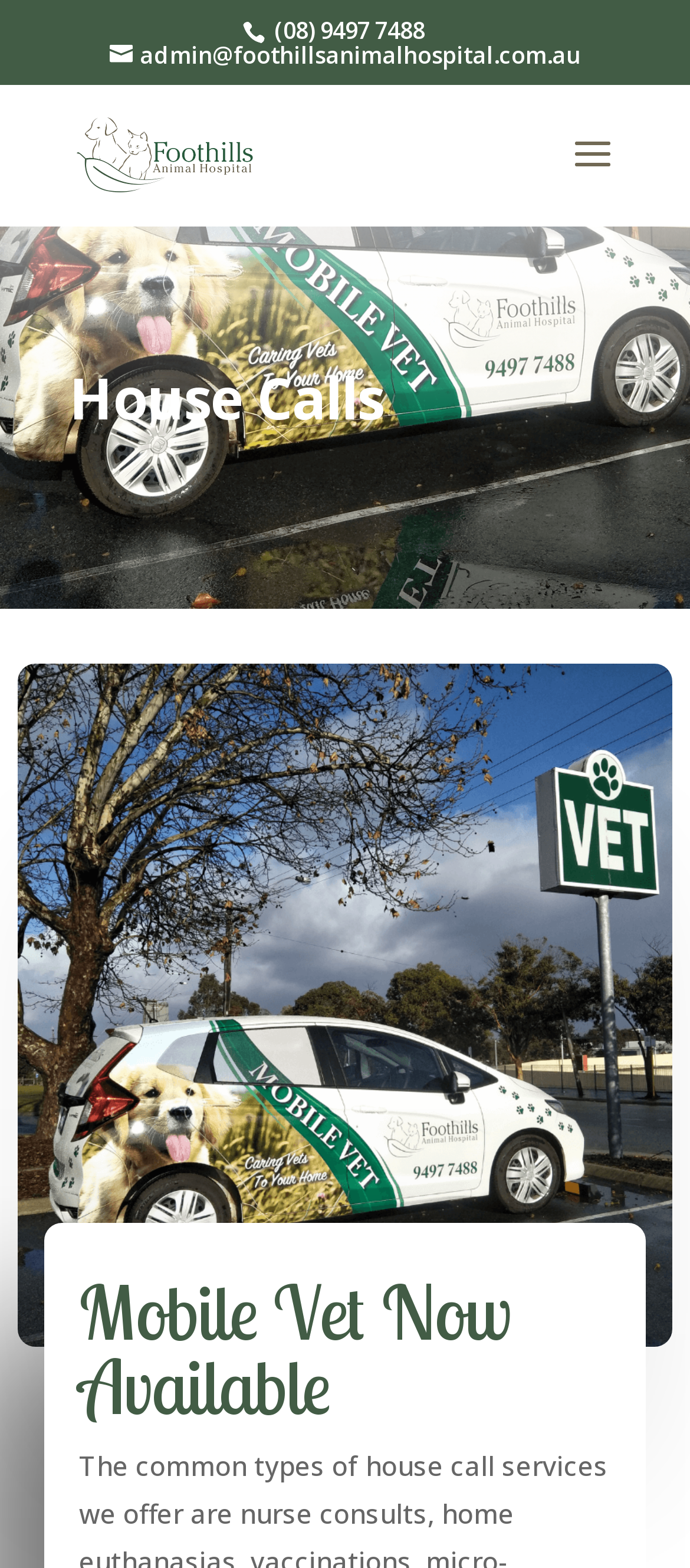Review the image closely and give a comprehensive answer to the question: What is the email address on the webpage?

I found the email address by looking at the link element with the bounding box coordinates [0.159, 0.025, 0.841, 0.045]. The text content of this element is 'admin@foothillsanimalhospital.com.au', which is likely the email address of the Foothills Animal Hospital.